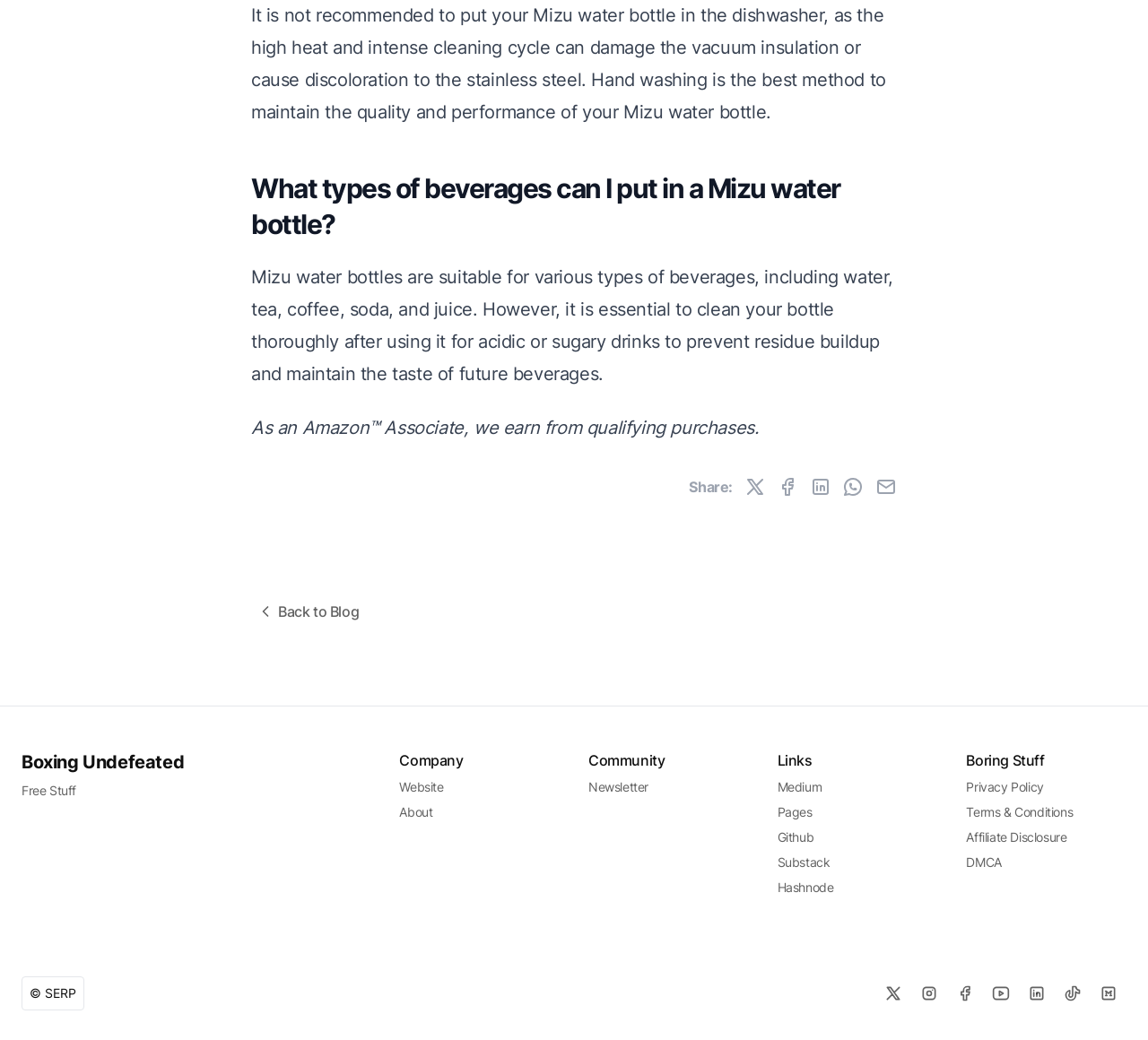Based on the image, please elaborate on the answer to the following question:
What is not recommended for Mizu water bottles?

According to the text, it is not recommended to put Mizu water bottles in the dishwasher because the high heat and intense cleaning cycle can damage the vacuum insulation or cause discoloration to the stainless steel.